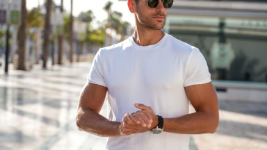Please examine the image and provide a detailed answer to the question: What type of style is the man's outfit representing?

The man's outfit is a perfect illustration of athleisure style, which blends casual comfort with a polished look, making it ideal for both active and relaxed environments.